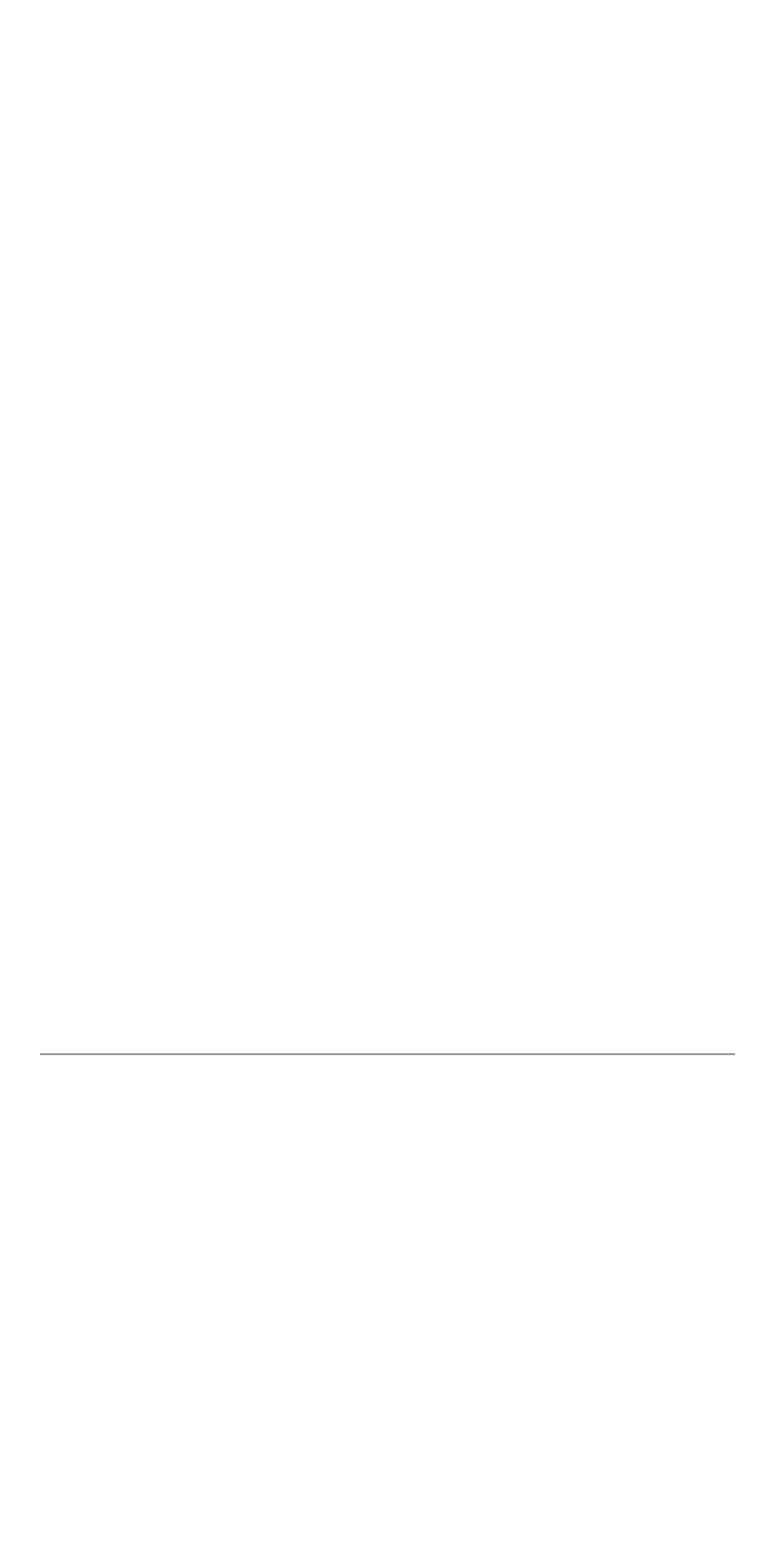Use a single word or phrase to answer the question: What is the purpose of the textbox?

To enter email address